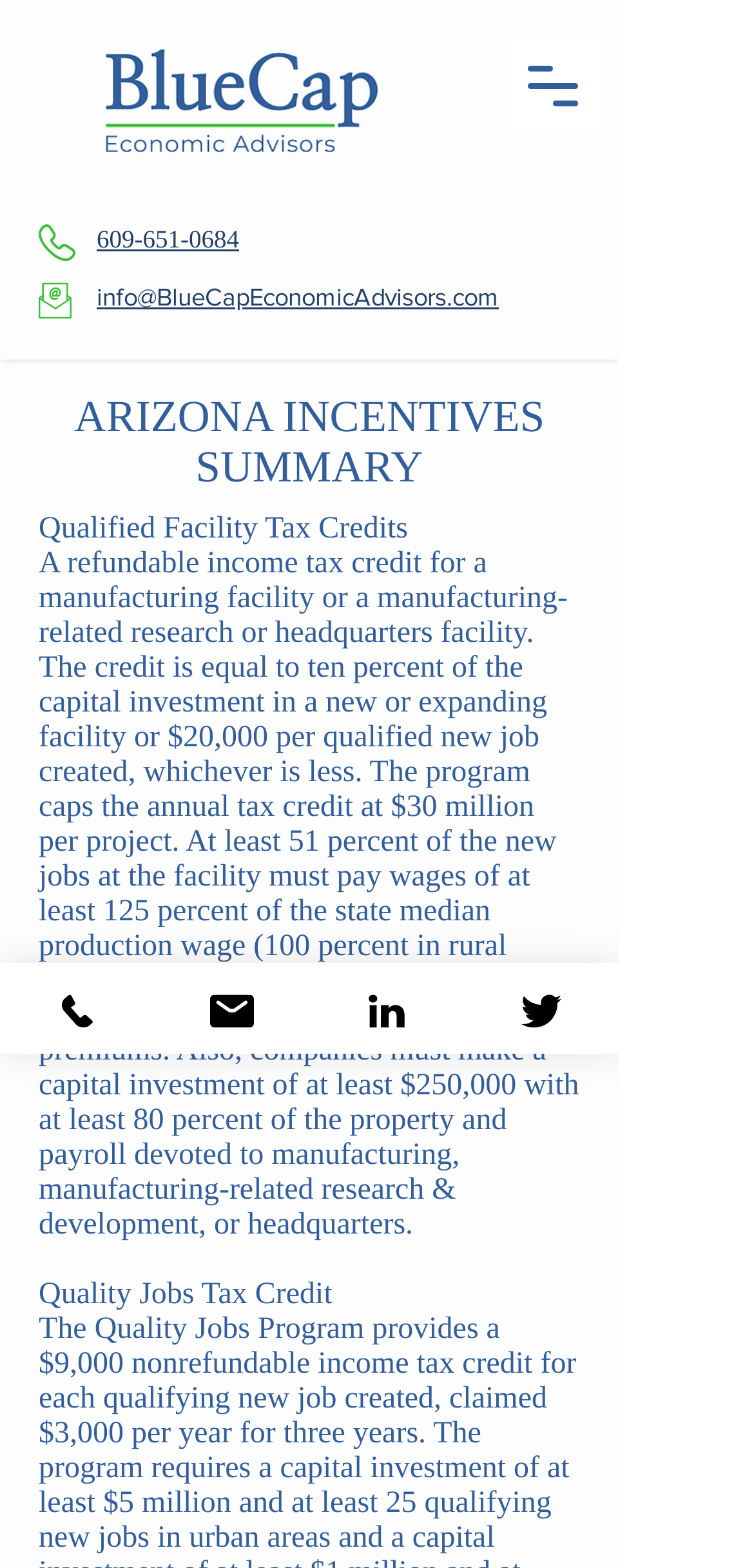Determine the bounding box coordinates for the area you should click to complete the following instruction: "Open navigation menu".

[0.669, 0.023, 0.797, 0.085]